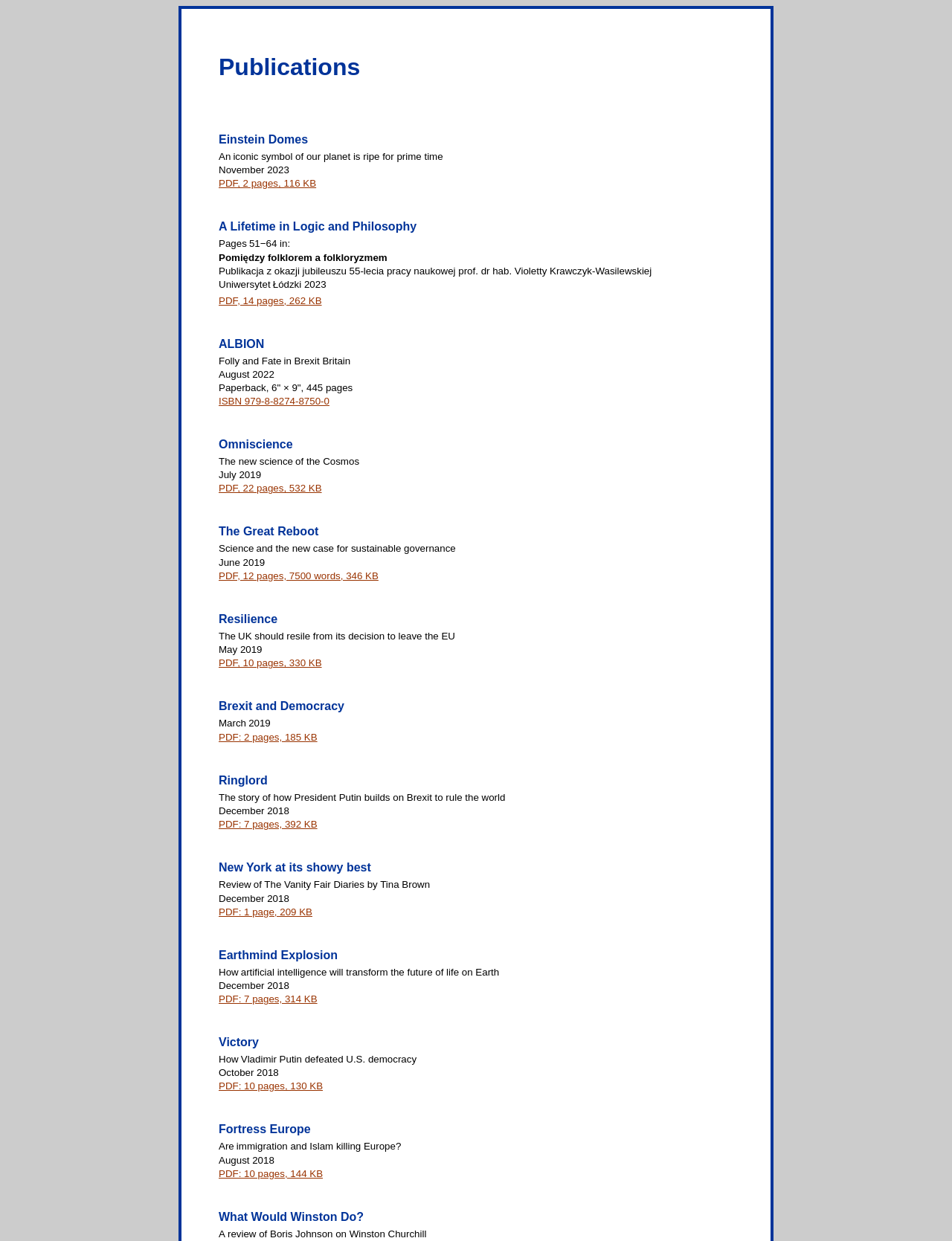Use a single word or phrase to answer the question:
What is the name of the university mentioned in the publication 'Pomiędzy folklorem a folkloryzmem'?

Uniwersytet Łódzki